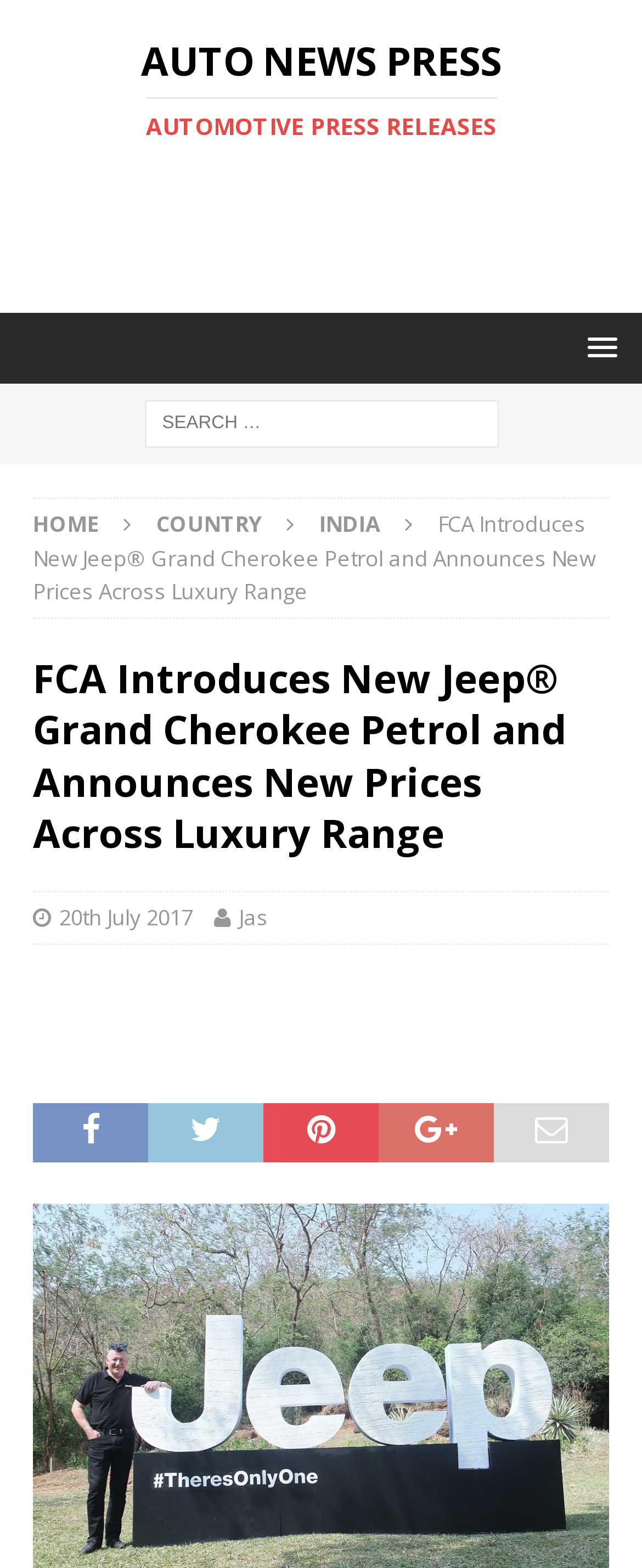Identify the bounding box coordinates of the region that needs to be clicked to carry out this instruction: "Go to home page". Provide these coordinates as four float numbers ranging from 0 to 1, i.e., [left, top, right, bottom].

[0.051, 0.324, 0.154, 0.343]